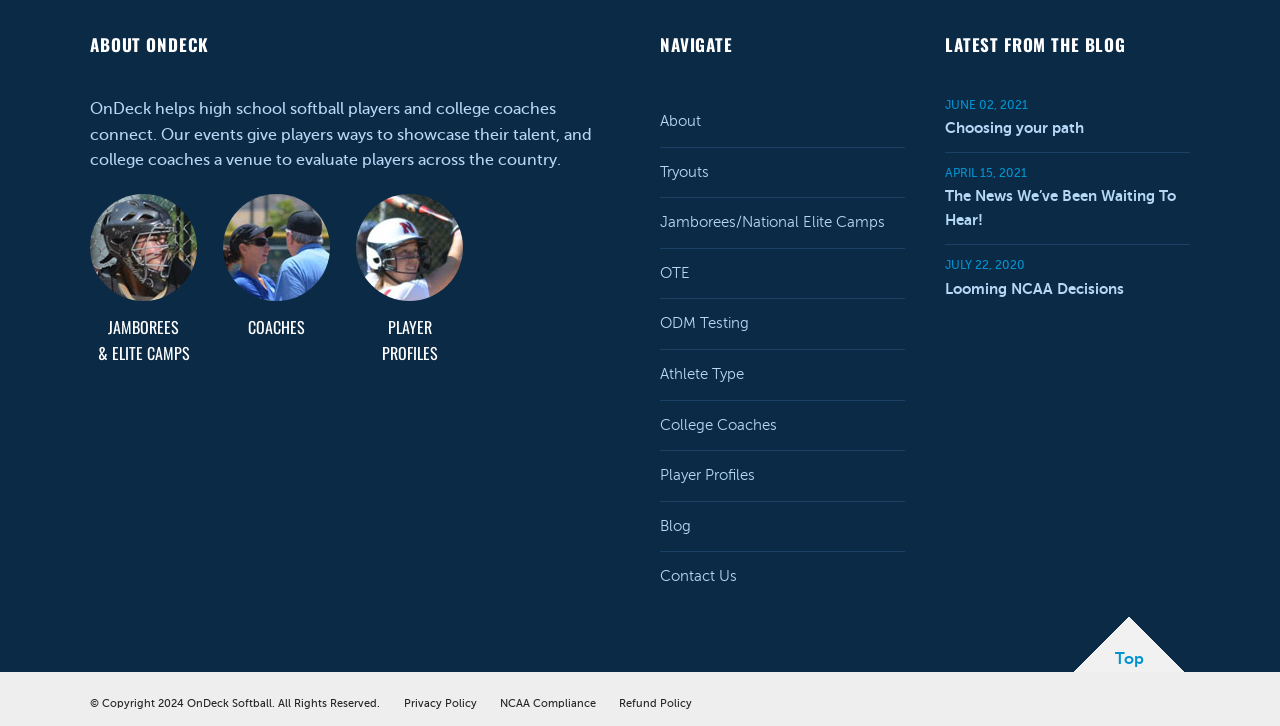Pinpoint the bounding box coordinates of the clickable area necessary to execute the following instruction: "Read the latest blog post". The coordinates should be given as four float numbers between 0 and 1, namely [left, top, right, bottom].

[0.738, 0.134, 0.93, 0.211]